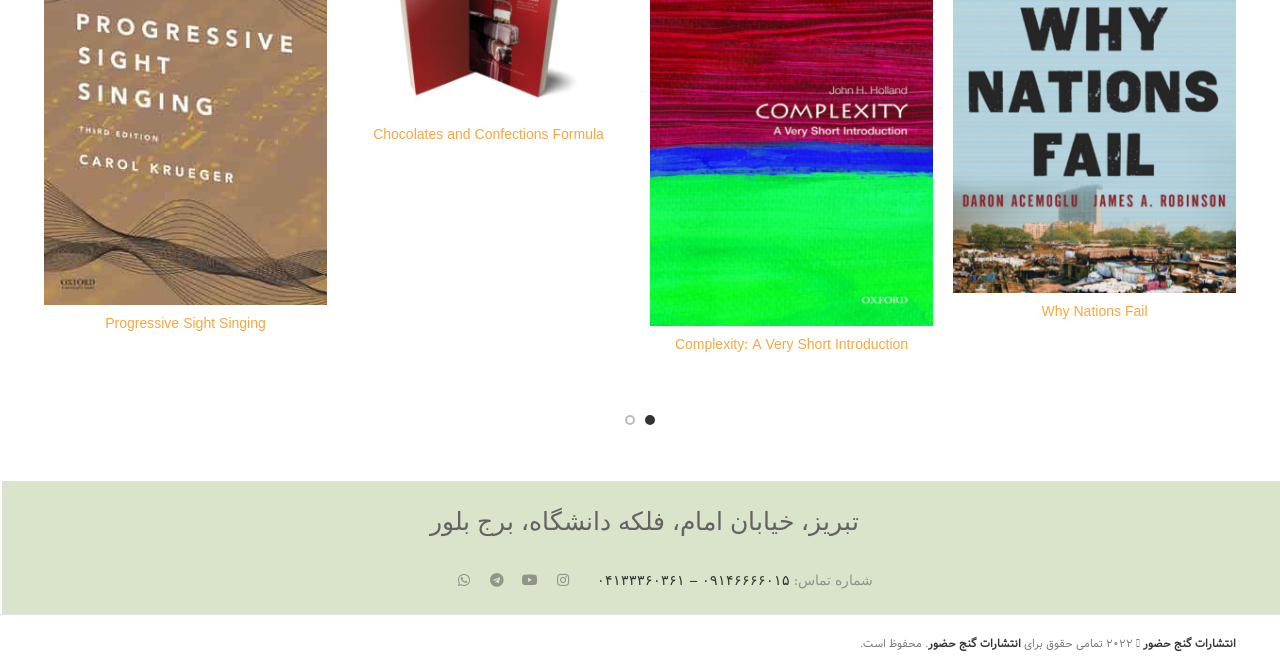Please provide a one-word or short phrase answer to the question:
What social media platforms are available?

Instagram, Youtube, Telegram, Whatsapp